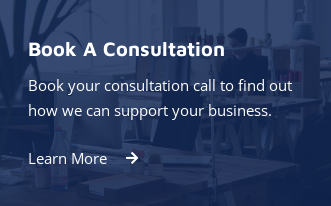What is the function of the 'Learn More' phrase?
Refer to the screenshot and answer in one word or phrase.

Provides further engagement